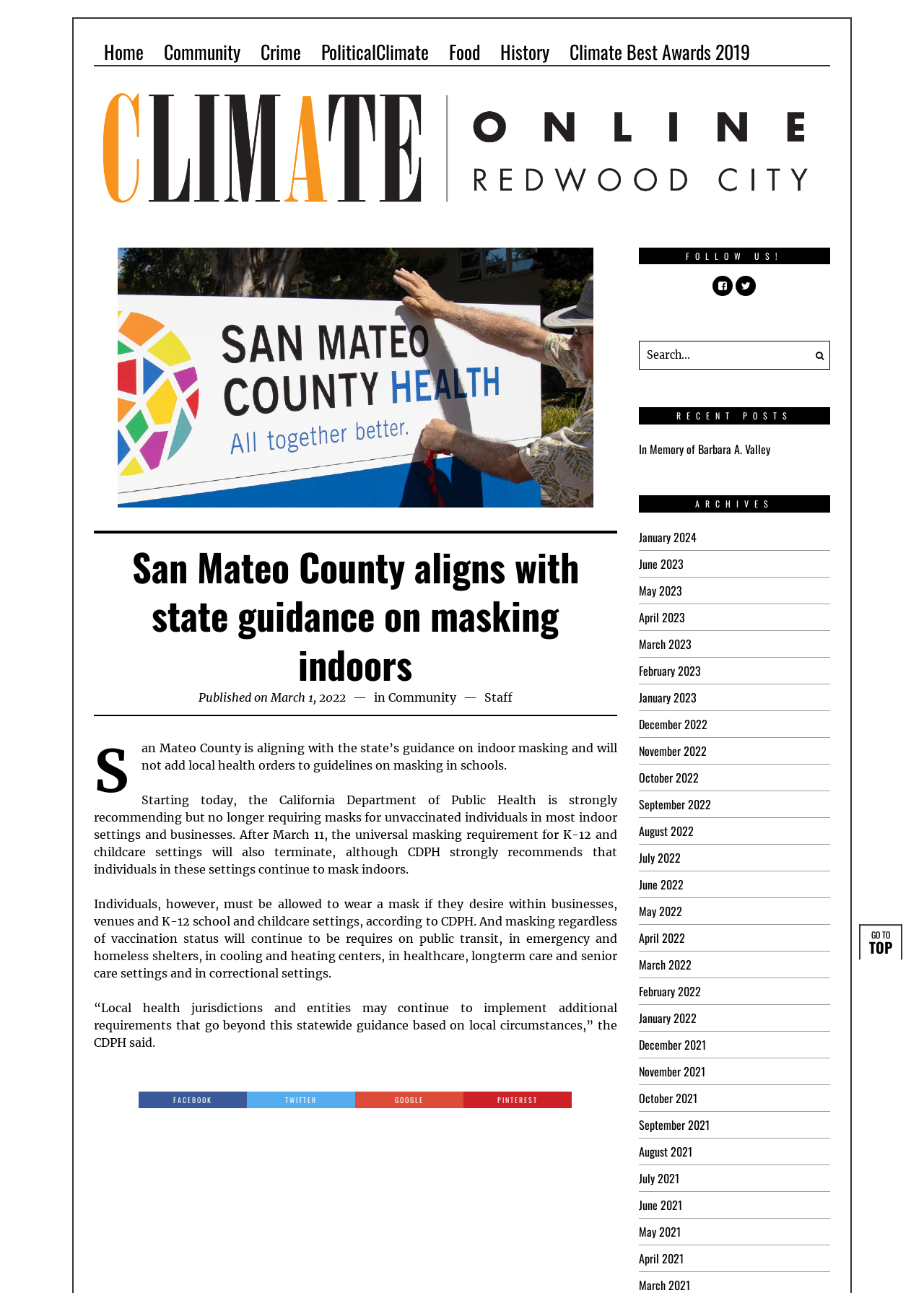Give the bounding box coordinates for the element described as: "Join Us".

None